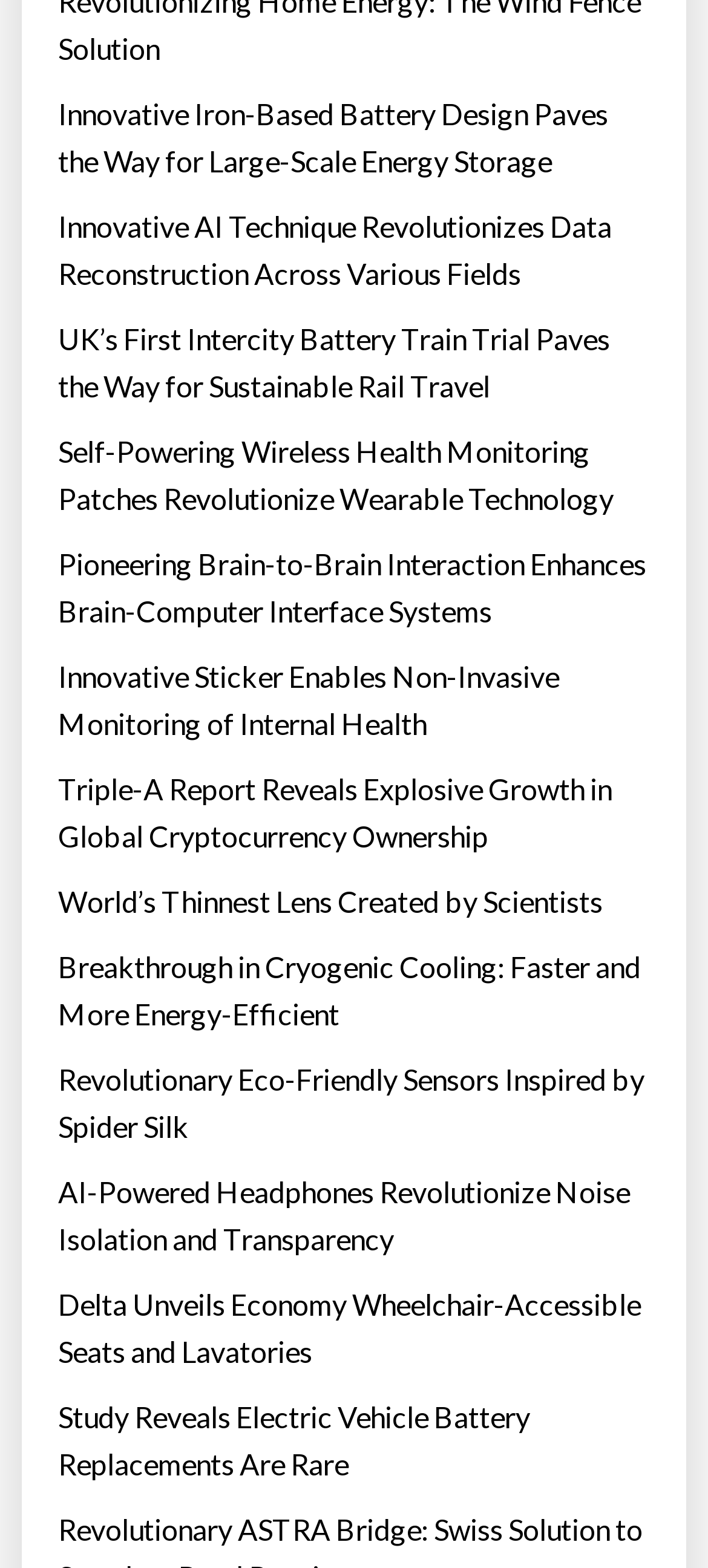Are the news articles organized in a specific order?
Provide a one-word or short-phrase answer based on the image.

By topic